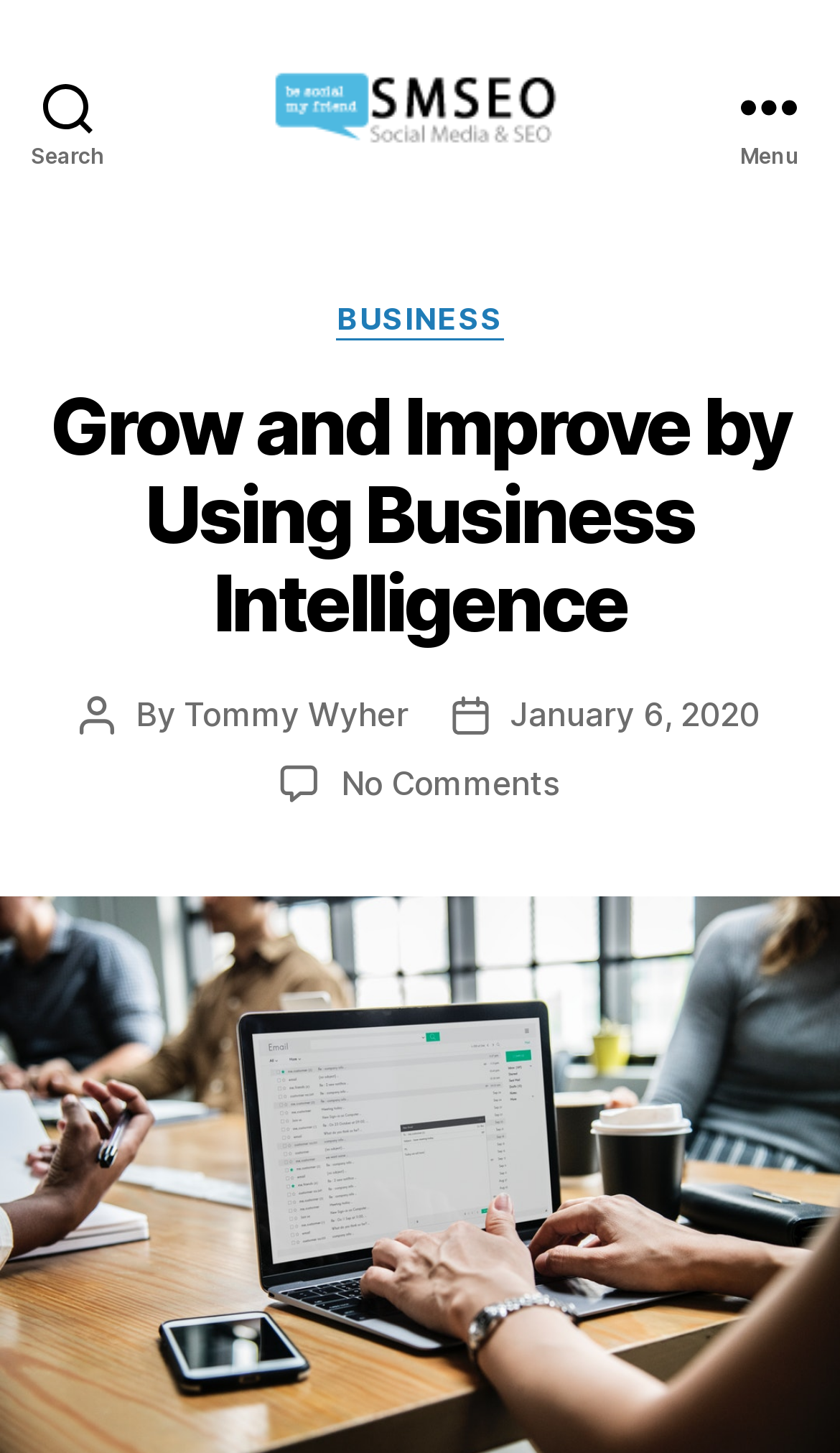Who is the author of the article?
Using the image, provide a concise answer in one word or a short phrase.

Tommy Wyher